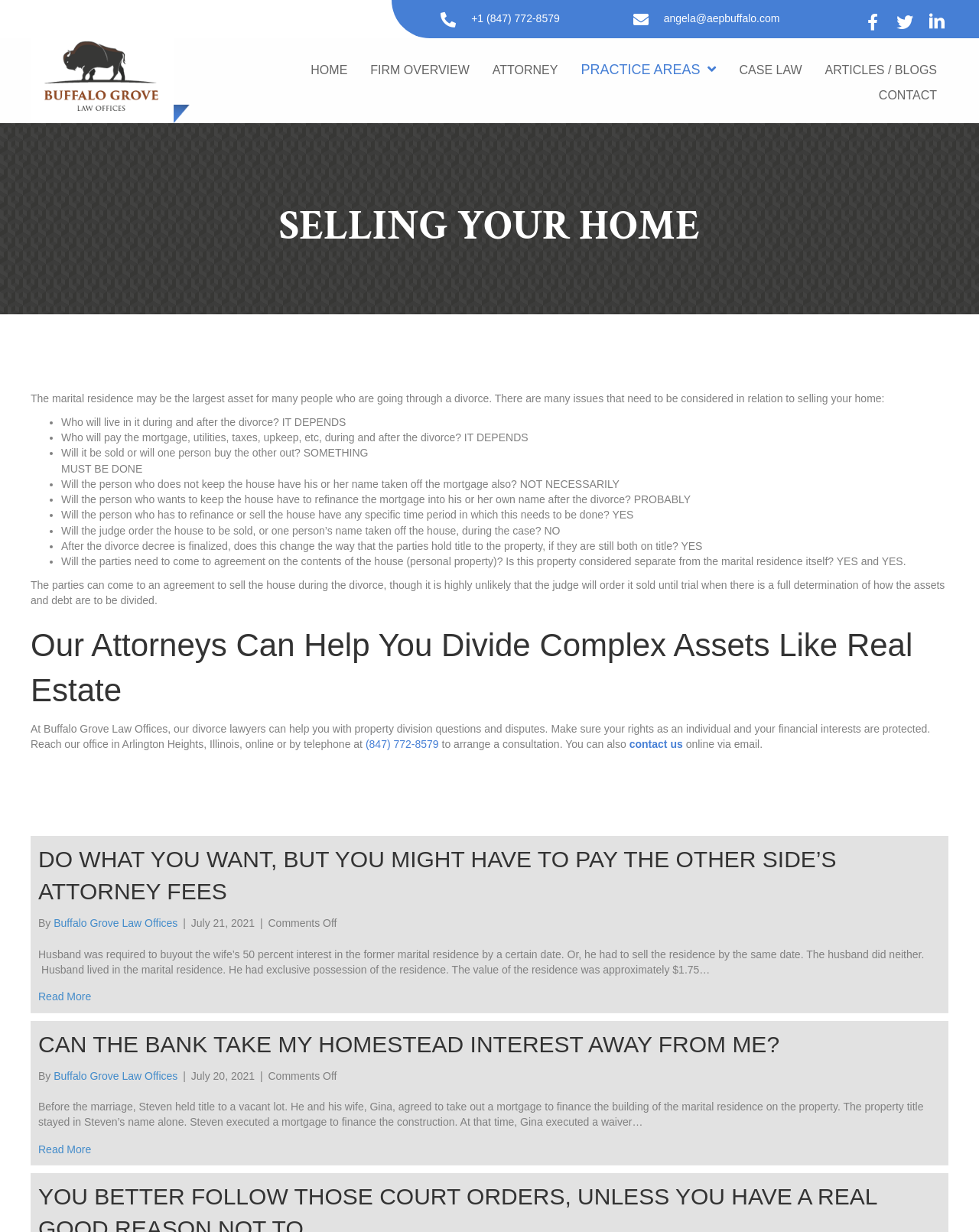Describe all the key features and sections of the webpage thoroughly.

This webpage is about Buffalo Grove Law Offices, a law firm that specializes in divorce and family law. At the top of the page, there is a header section with the law firm's name, a phone number, and an email address. Below this, there are social media links to Facebook, Twitter, and LinkedIn. 

The main content of the page is divided into sections. The first section is about selling a home during a divorce, with a heading "SELLING YOUR HOME" and a brief introduction to the topic. This is followed by a list of questions and answers related to property division, such as who will live in the house during and after the divorce, who will pay the mortgage, and whether the house will be sold or one person will buy the other out.

The next section has a heading "Our Attorneys Can Help You Divide Complex Assets Like Real Estate" and explains how the law firm's attorneys can assist with property division questions and disputes. There is a call-to-action to arrange a consultation with the law firm.

Below this, there are two articles or blog posts. The first one is titled "DO WHAT YOU WANT, BUT YOU MIGHT HAVE TO PAY THE OTHER SIDE’S ATTORNEY FEES" and has a brief summary of the article. The second one is titled "CAN THE BANK TAKE MY HOMESTEAD INTEREST AWAY FROM ME?" and also has a brief summary. Both articles have a "Read More" link to continue reading.

At the bottom of the page, there is a footer section with the law firm's name, address, and contact information.